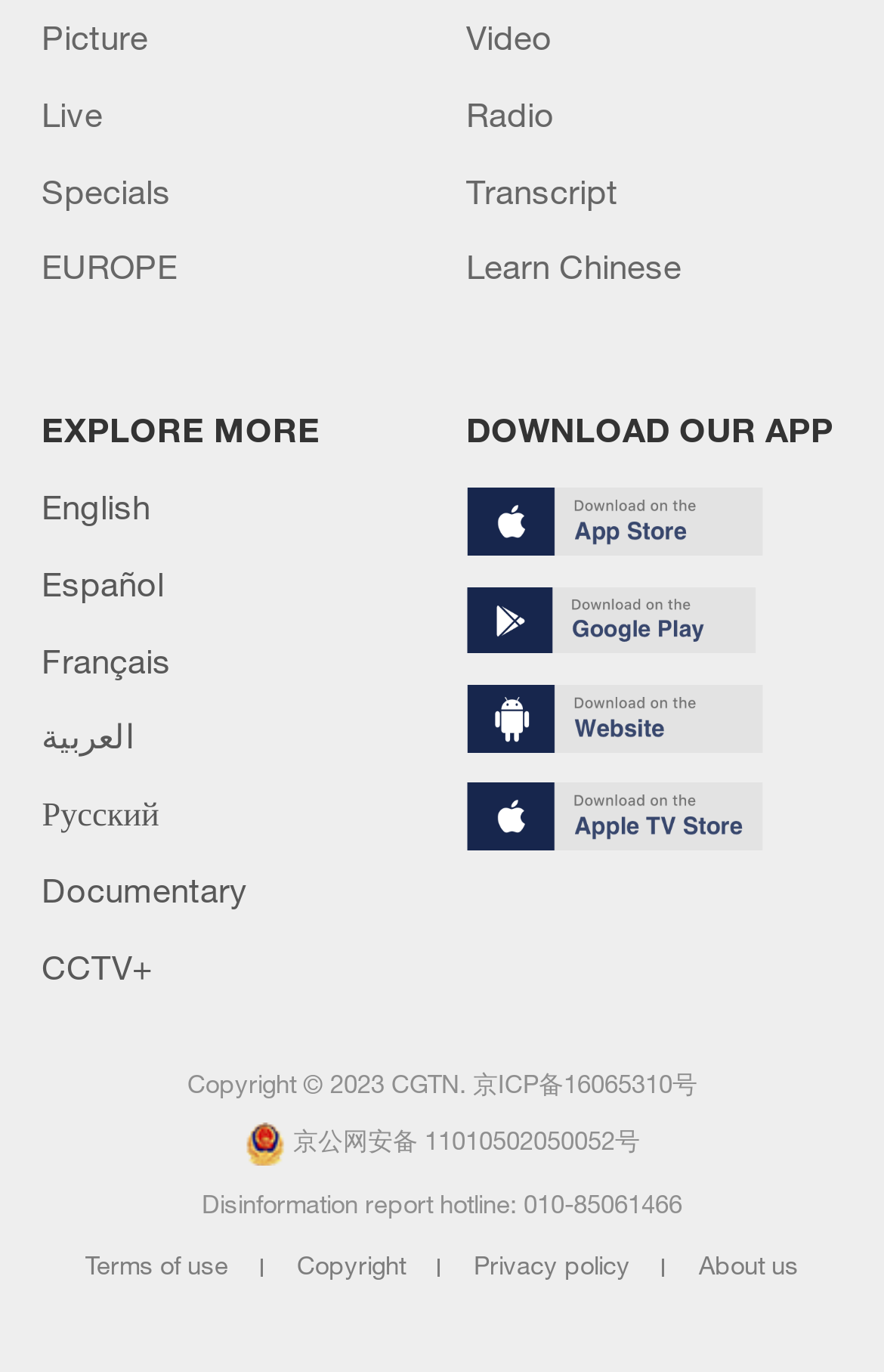Extract the bounding box of the UI element described as: "京公网安备 11010502050052号".

[0.276, 0.82, 0.724, 0.844]